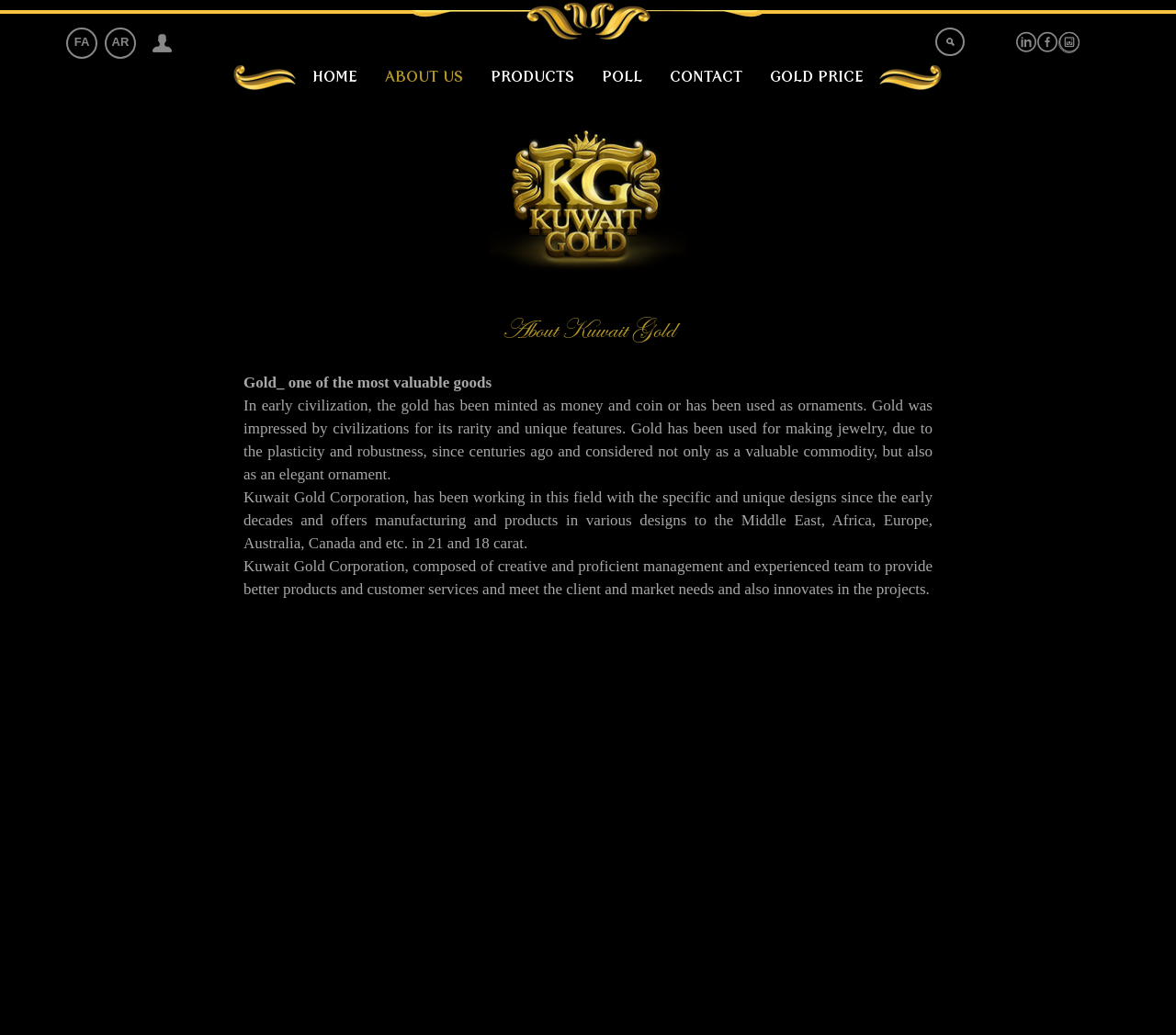What is the language of the link at the top left corner?
Use the screenshot to answer the question with a single word or phrase.

AR